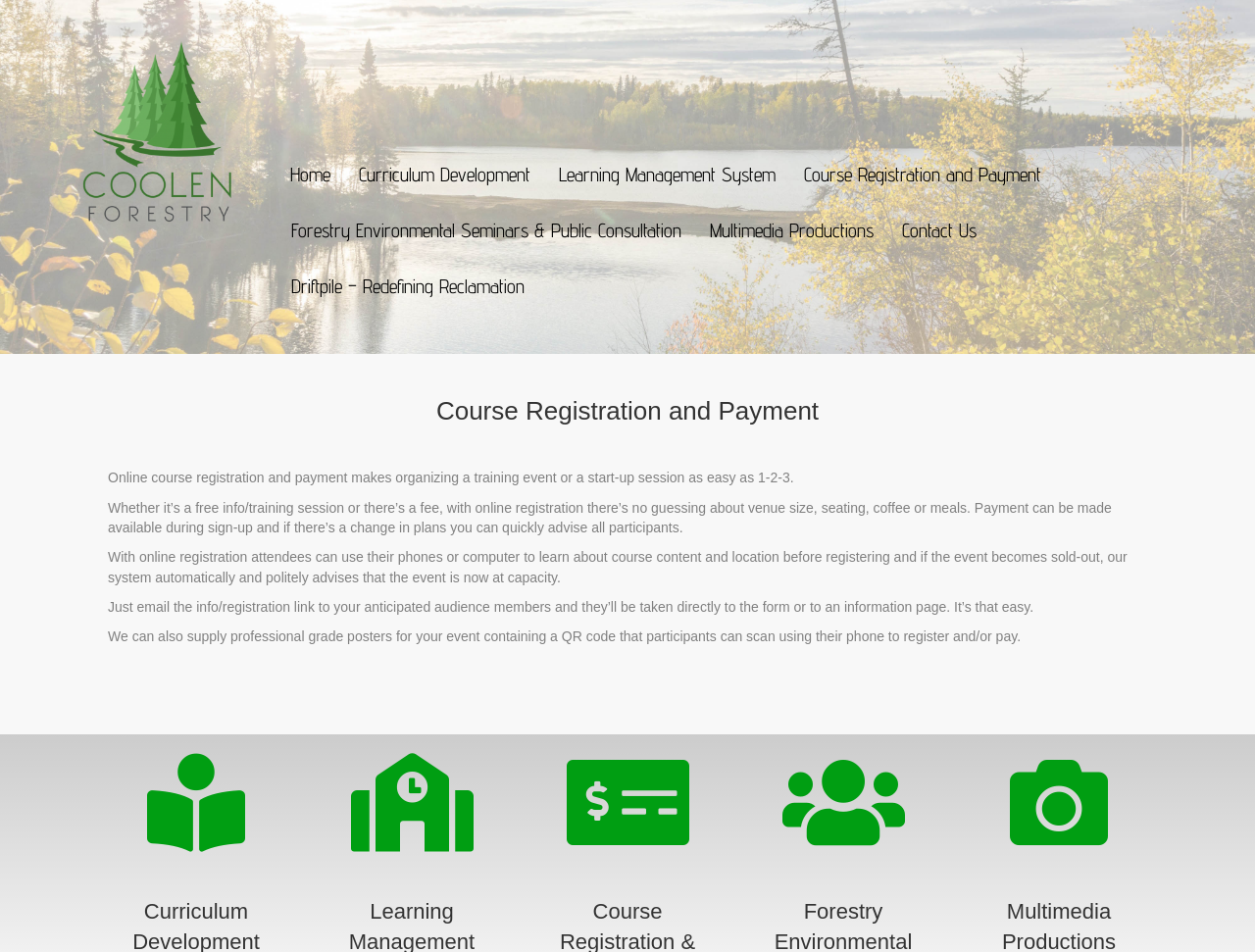What is provided for event promotion?
Based on the image, answer the question with a single word or brief phrase.

Professional grade posters